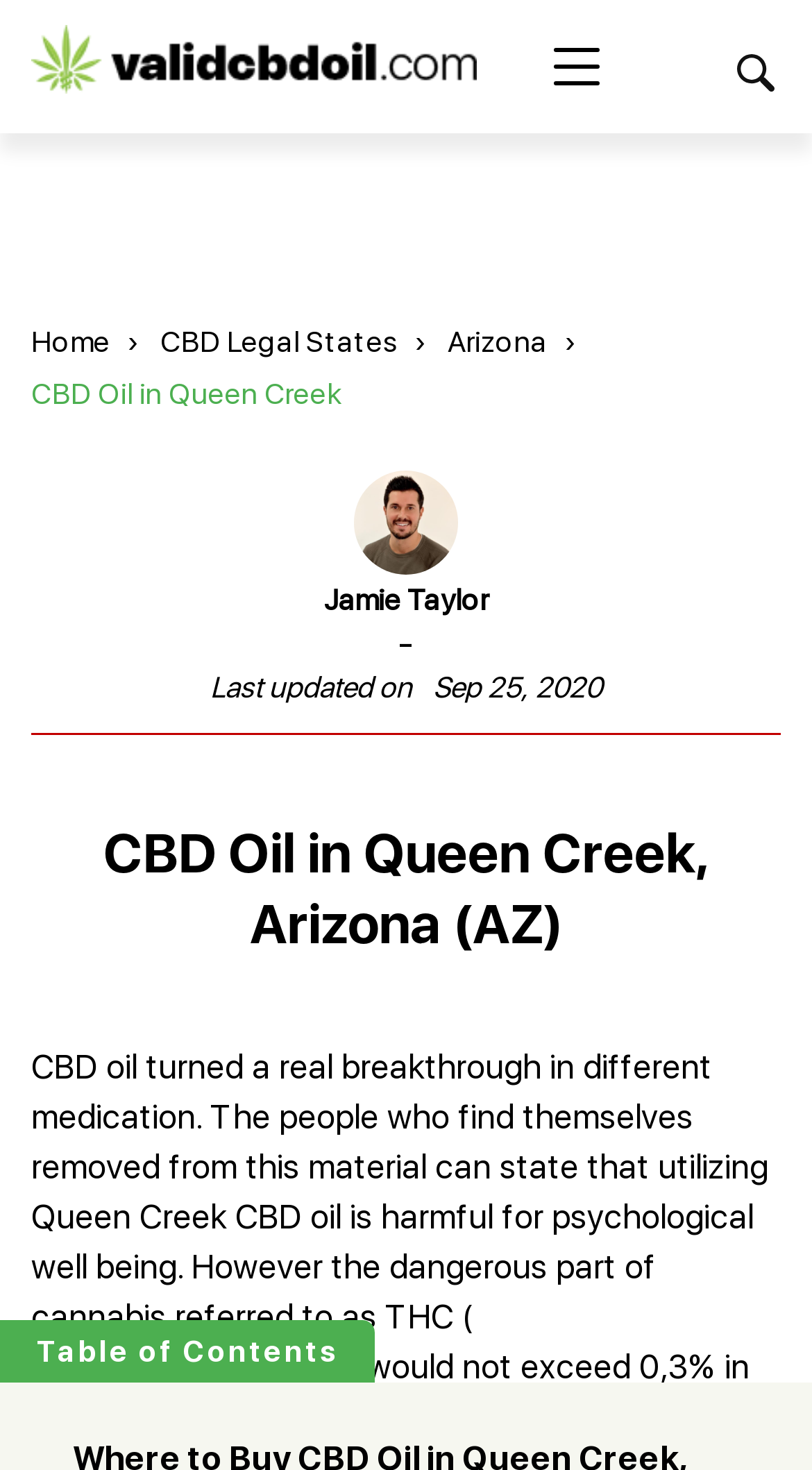Provide a comprehensive caption for the webpage.

This webpage is about CBD oil in Queen Creek, Arizona, and its legality. At the top, there is a header logo and a navigation menu with links to "Home", "Best CBD Products", and other categories. Below the navigation menu, there are two sections: "Best CBD Products" and "Brands Reviews". 

In the "Best CBD Products" section, there are 17 links to different types of CBD products, such as CBD oil, capsules, cigarettes, coffee, and more. These links are arranged vertically, one below the other, and take up most of the page.

In the "Brands Reviews" section, there are 24 links to different CBD brands, such as American Shaman, R&R CBD, and Charlotte’s Web. These links are also arranged vertically, one below the other, and are located to the right of the "Best CBD Products" section.

Further down the page, there are three more sections: "Shop", "CBD for Health", and "Legality". The "Shop" section has 15 links to different CBD products, similar to the "Best CBD Products" section. The "CBD for Health" section has 15 links to different health benefits of CBD, such as ADHD, anxiety, and arthritis. The "Legality" section has a single link to information about the legality of CBD oil in Queen Creek, Arizona.

At the bottom of the page, there are three more links: "About Us", "Blog", and "Legality".